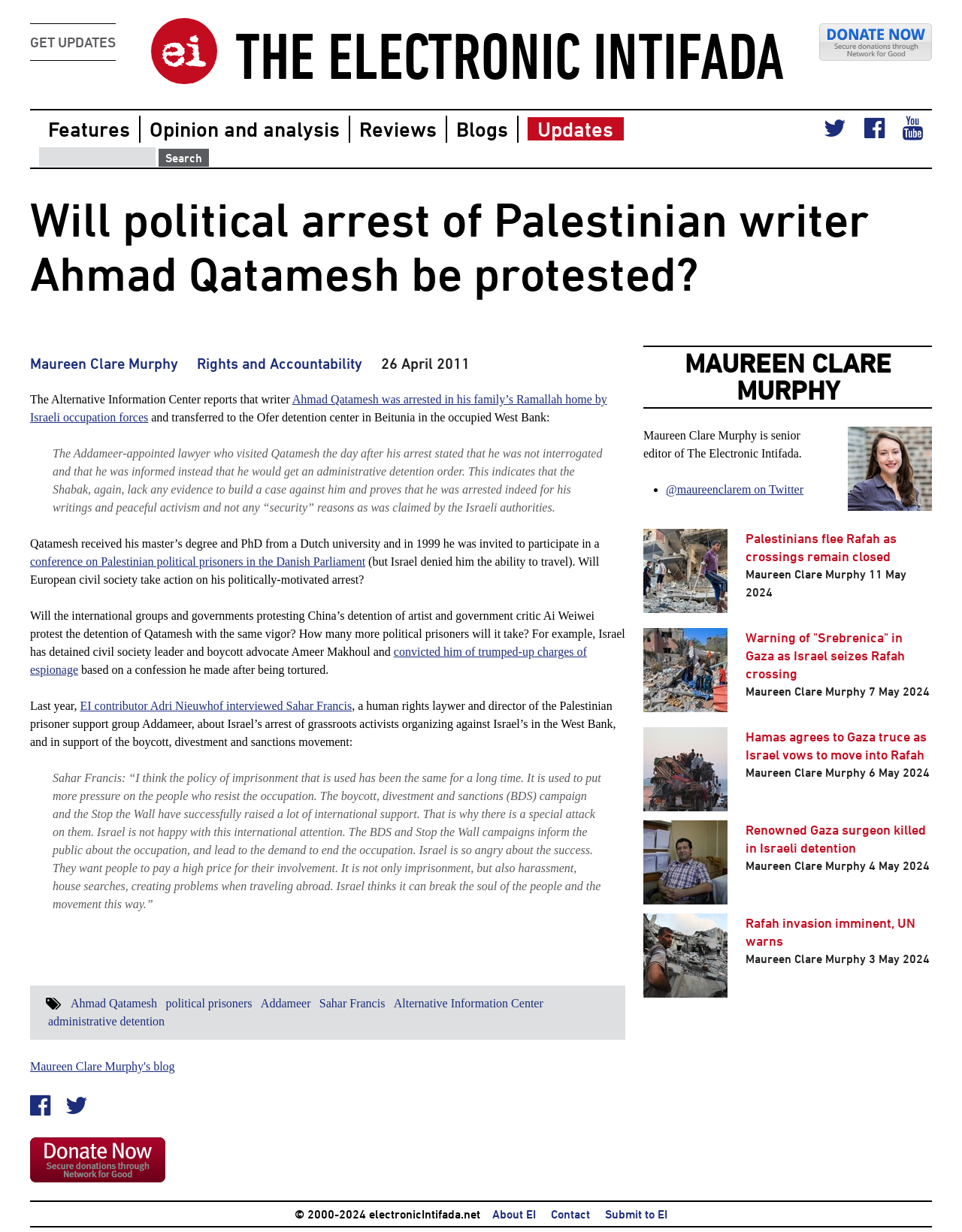What is the name of the writer arrested by Israeli occupation forces?
Please provide a comprehensive answer to the question based on the webpage screenshot.

The answer can be found in the article section of the webpage, where it is mentioned that 'The Alternative Information Center reports that writer Ahmad Qatamesh was arrested in his family's Ramallah home by Israeli occupation forces and transferred to the Ofer detention center in Beitunia in the occupied West Bank:'